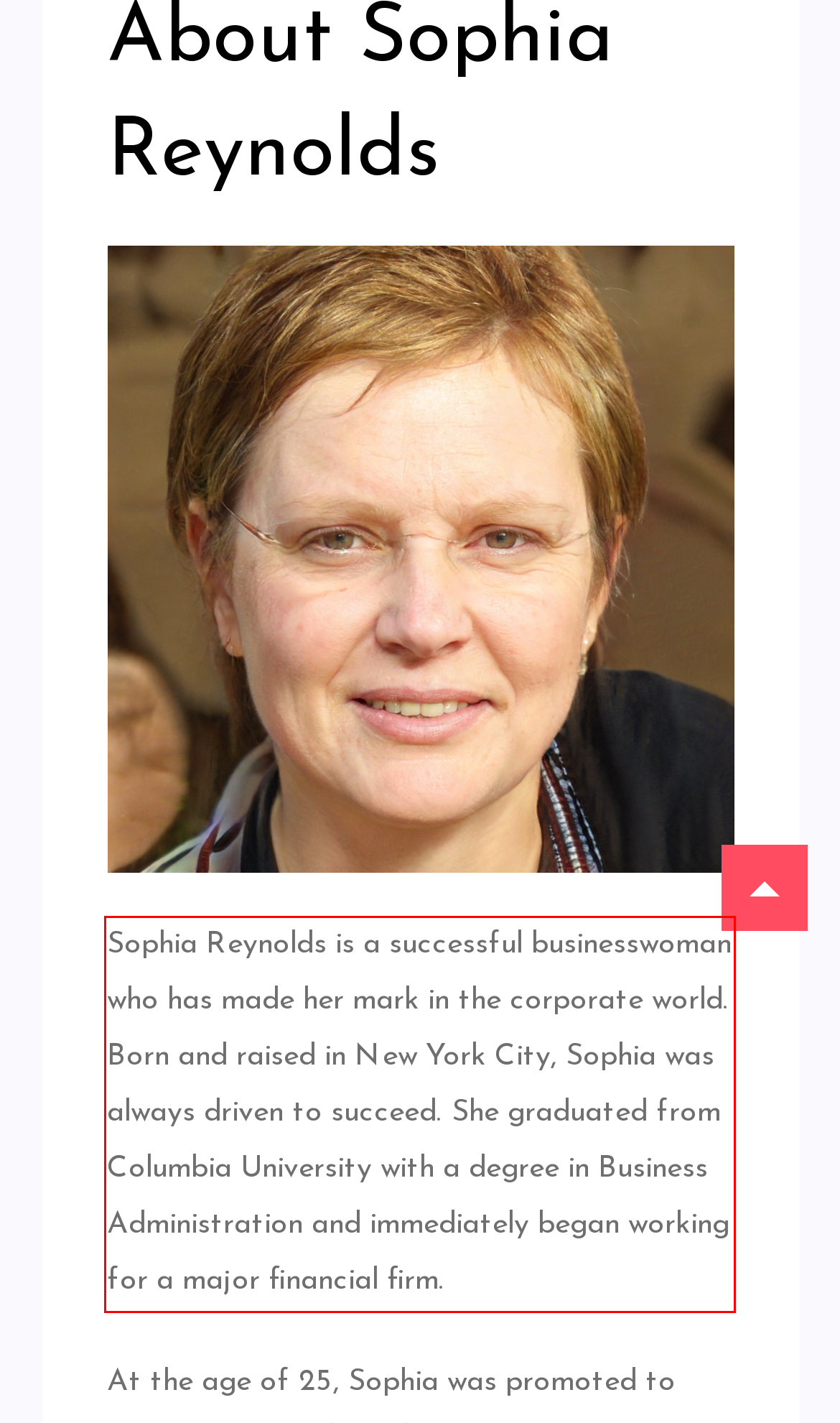Analyze the screenshot of the webpage and extract the text from the UI element that is inside the red bounding box.

Sophia Reynolds is a successful businesswoman who has made her mark in the corporate world. Born and raised in New York City, Sophia was always driven to succeed. She graduated from Columbia University with a degree in Business Administration and immediately began working for a major financial firm.